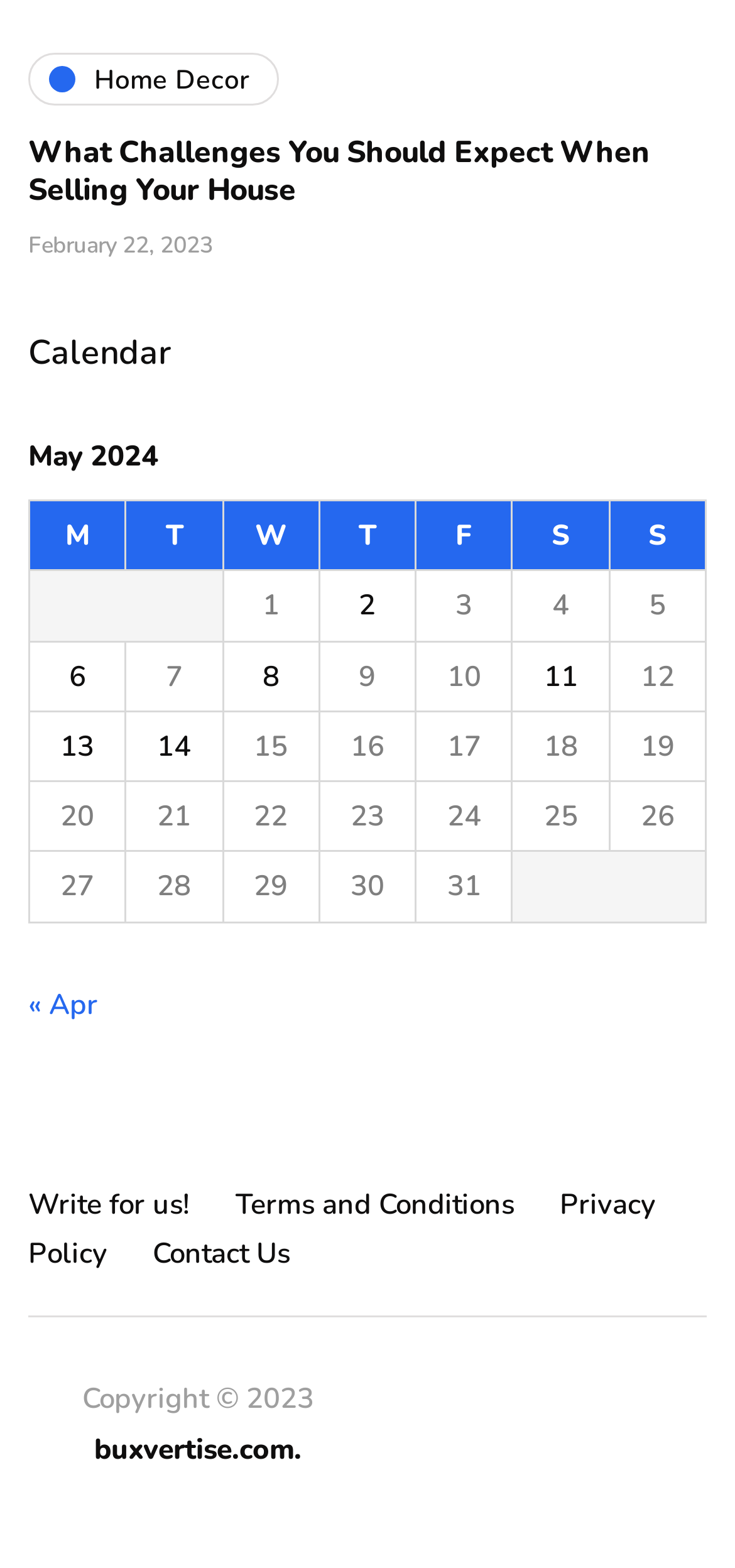What is the copyright year?
Answer with a single word or phrase by referring to the visual content.

2023